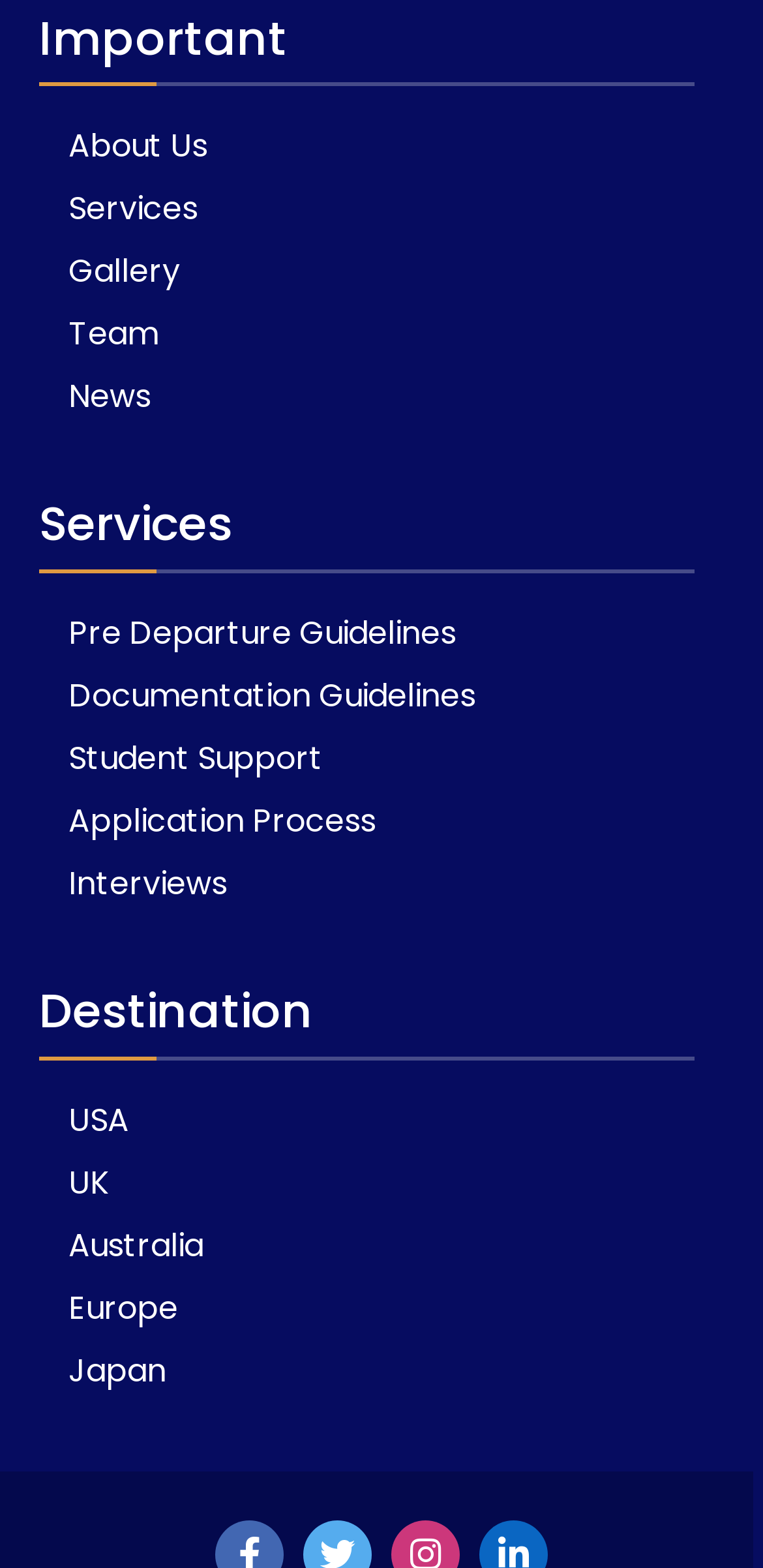Based on the element description "JP2 (2.6 MB)", predict the bounding box coordinates of the UI element.

None